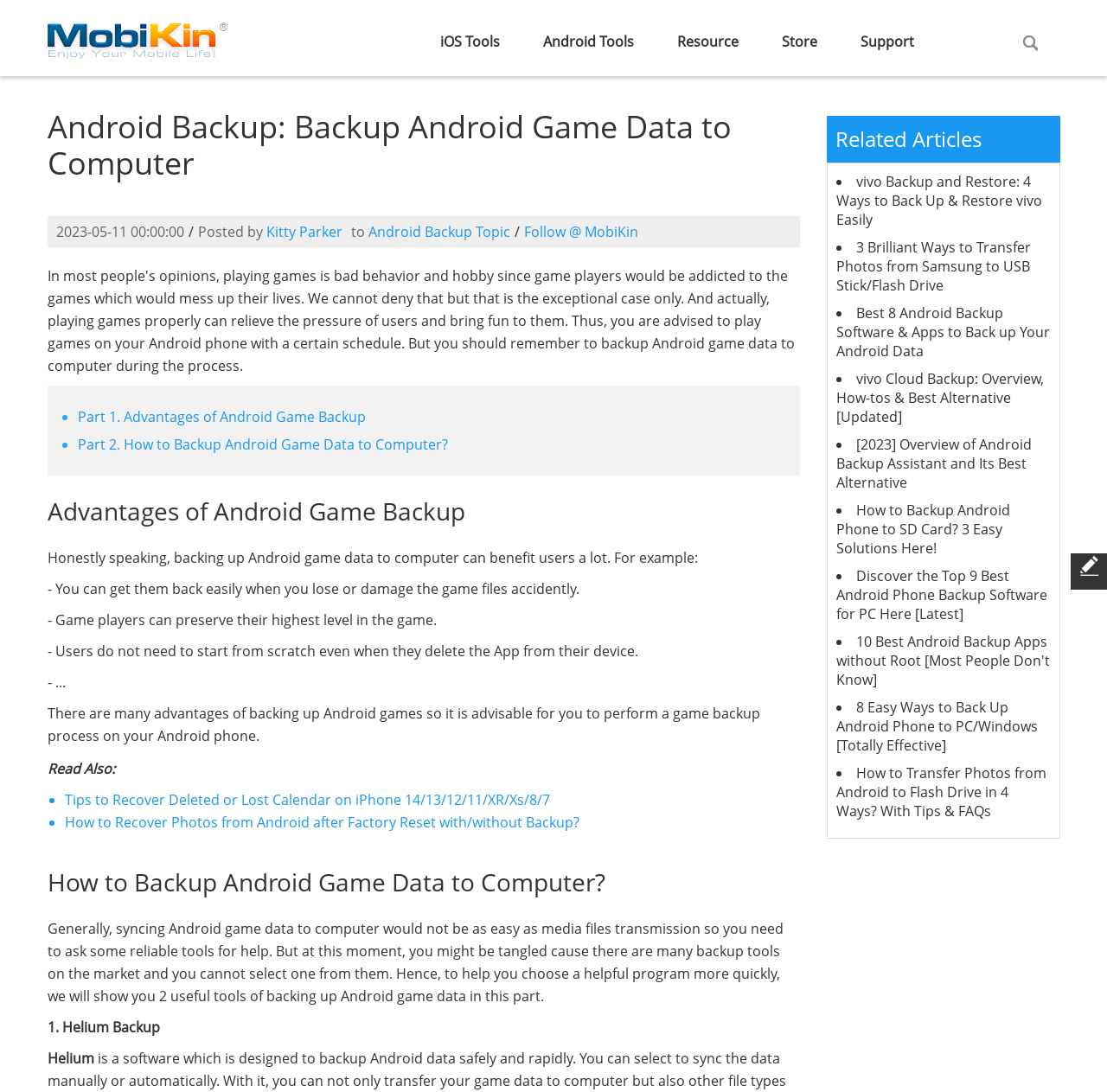Please locate the bounding box coordinates of the element that should be clicked to achieve the given instruction: "Search rulings".

None